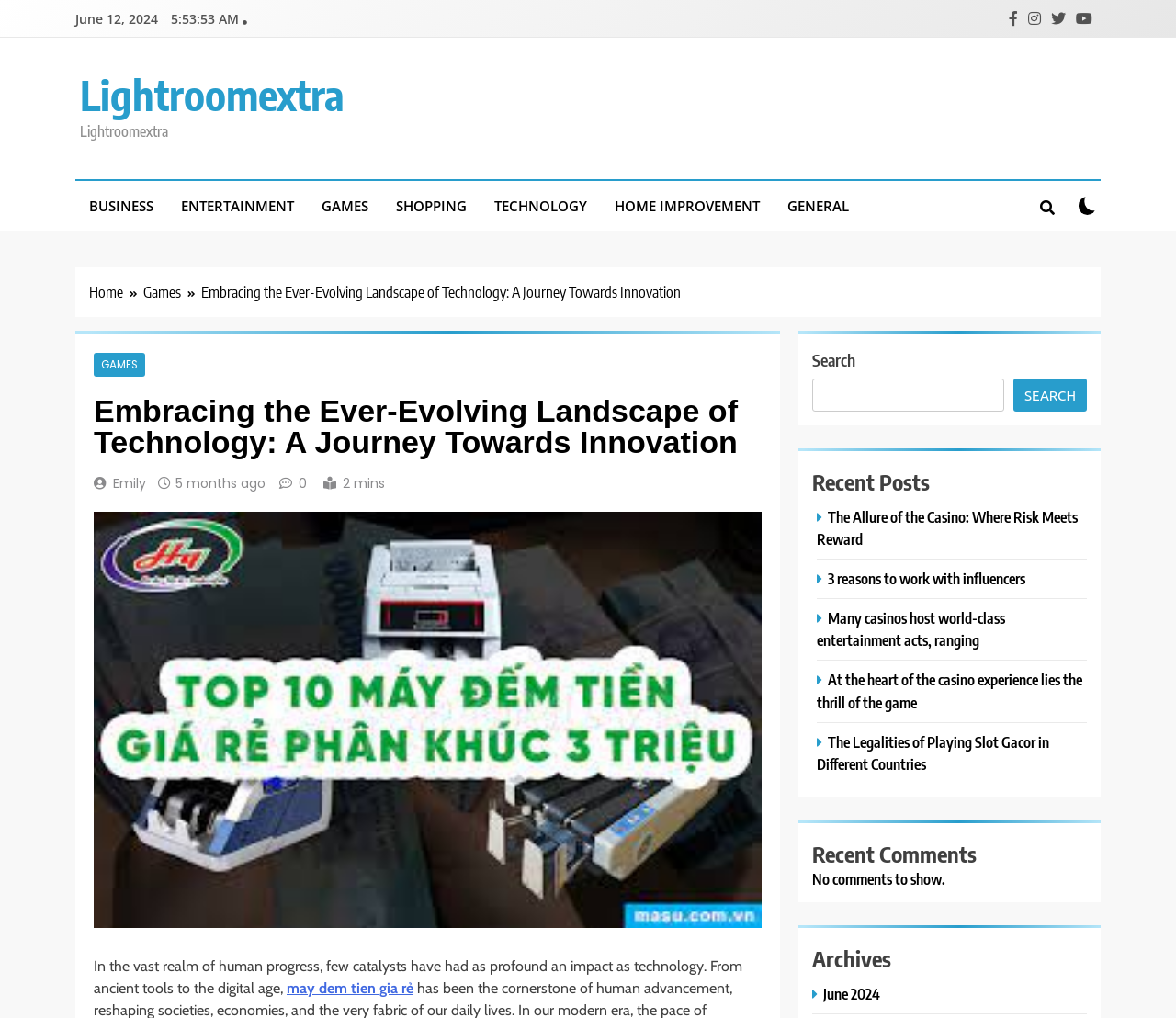Respond to the question below with a concise word or phrase:
What is the author of the article?

Emily